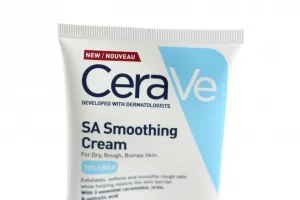Give a thorough explanation of the elements present in the image.

The image features a tube of CeraVe SA Smoothing Cream, specially formulated for dry, rough, and bumpy skin. The packaging prominently displays the CeraVe logo, underscoring its development by dermatologists and its commitment to effective skincare solutions. Notable for its exfoliating properties, this cream assists in smoothing skin texture through the inclusion of salicylic acid. Highlighted as a "New" product, it promises to address common skin issues such as flakiness and irregular texture. This cream is an ideal choice for customers seeking to rejuvenate their skin and integrate a reliable exfoliating treatment into their skincare routine.